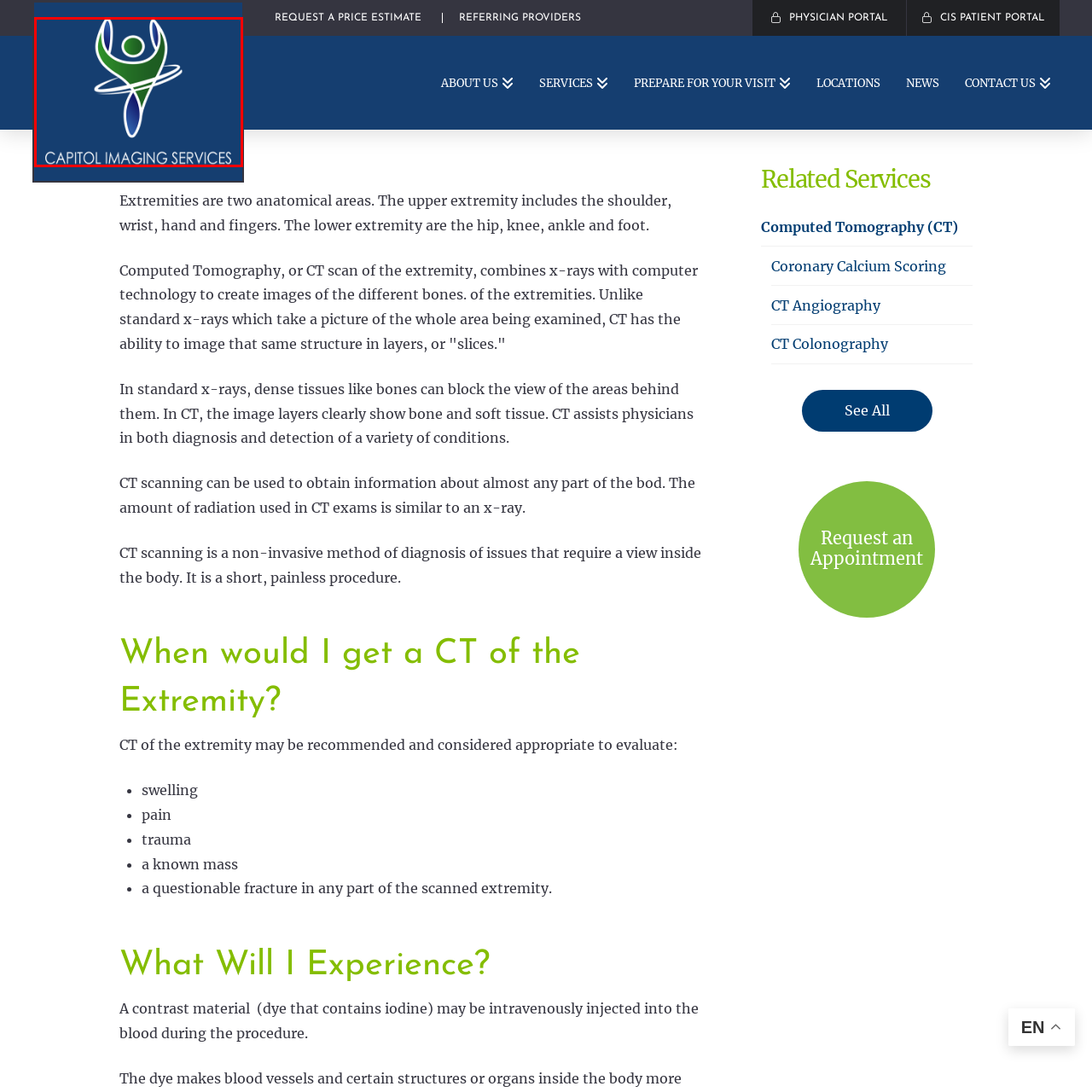Explain in detail what is depicted in the image within the red-bordered box.

The image features the logo of Capitol Imaging Services, prominently displayed against a deep blue background. The logo represents a stylized figure that embodies a sense of movement and vitality, with arms raised and a circular design suggesting dynamic action. The colors used are a combination of green, blue, and white, evoking a sense of health and well-being. Beneath the graphic, the name "CAPITOL IMAGING SERVICES" is presented in bold, clear type, reinforcing the identity of the organization as a provider of medical imaging services. This image symbolizes the commitment to health and innovation in imaging technology offered by Capitol Imaging Services.